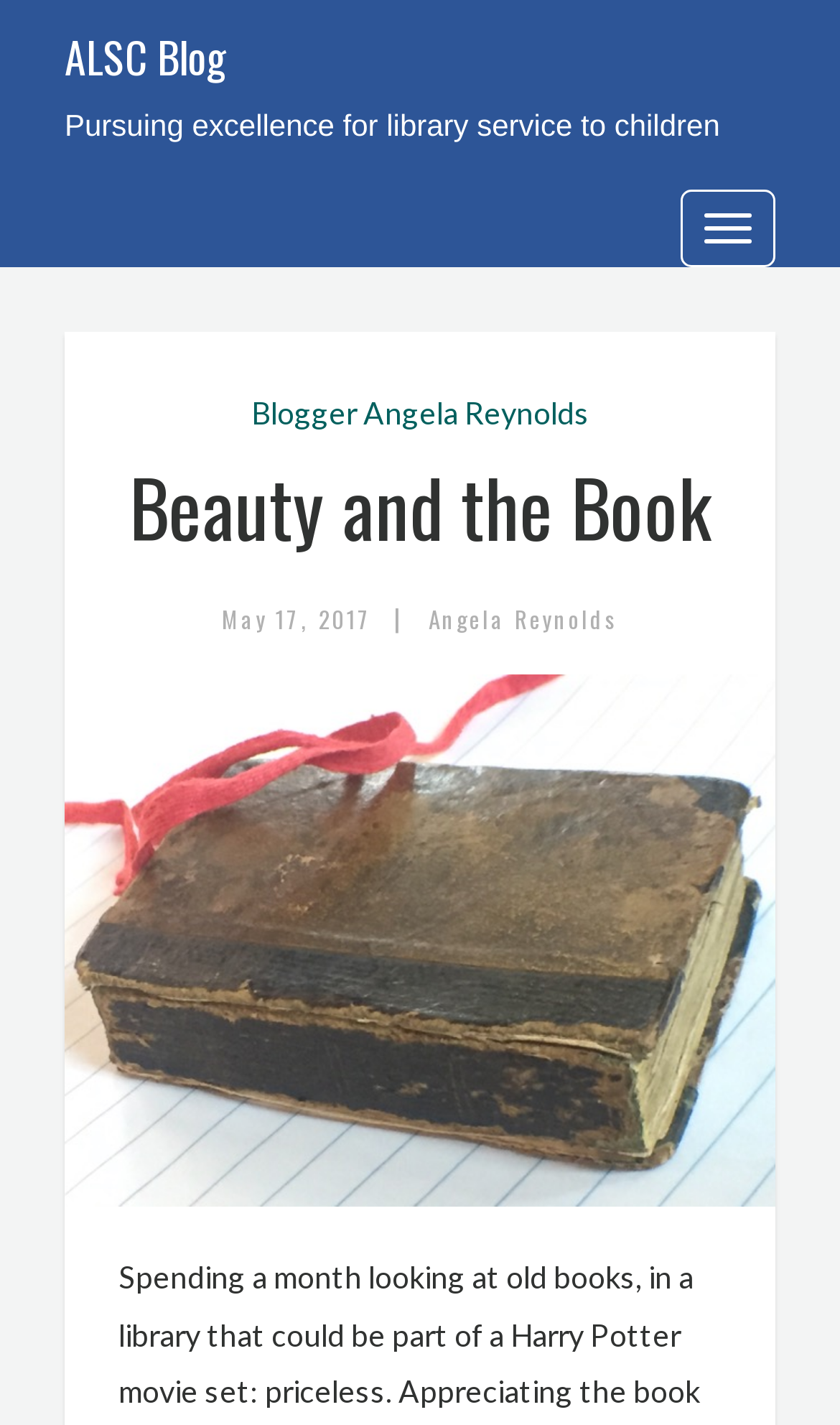Determine the bounding box coordinates (top-left x, top-left y, bottom-right x, bottom-right y) of the UI element described in the following text: Blogger Angela Reynolds

[0.299, 0.27, 0.701, 0.31]